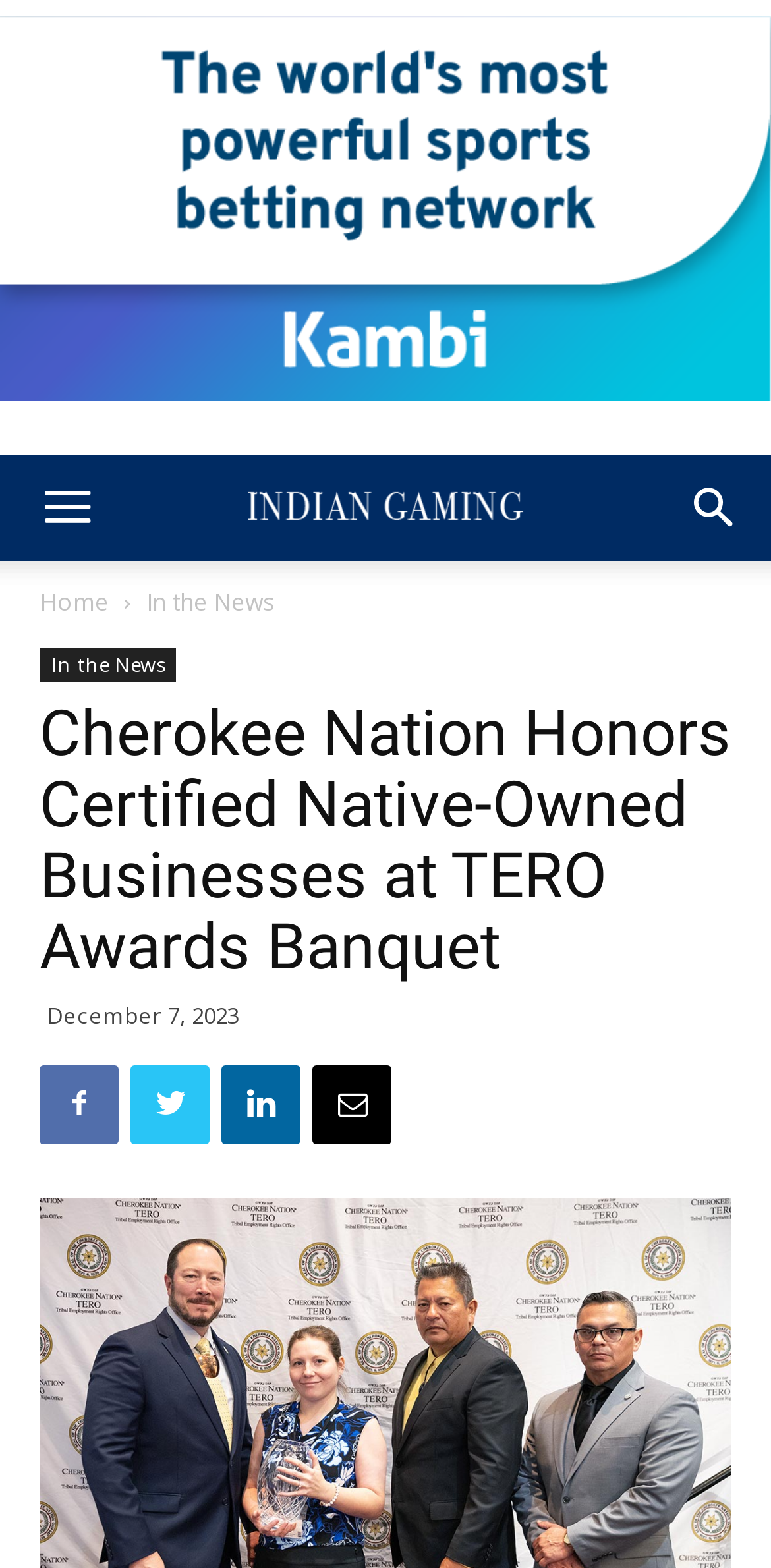Use one word or a short phrase to answer the question provided: 
How many social media links are there?

4